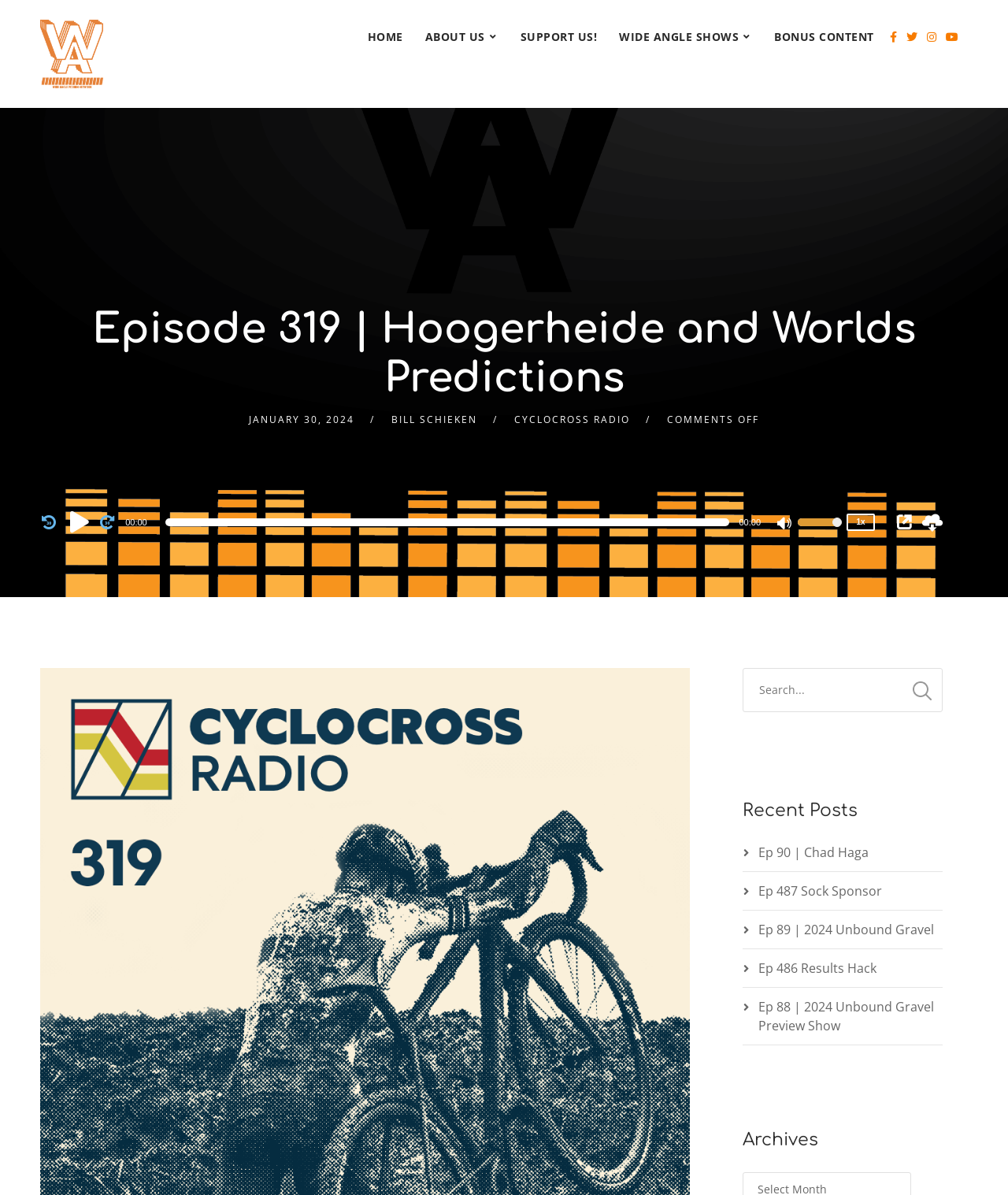Identify the bounding box coordinates of the area you need to click to perform the following instruction: "Read episode 90".

[0.752, 0.706, 0.861, 0.72]